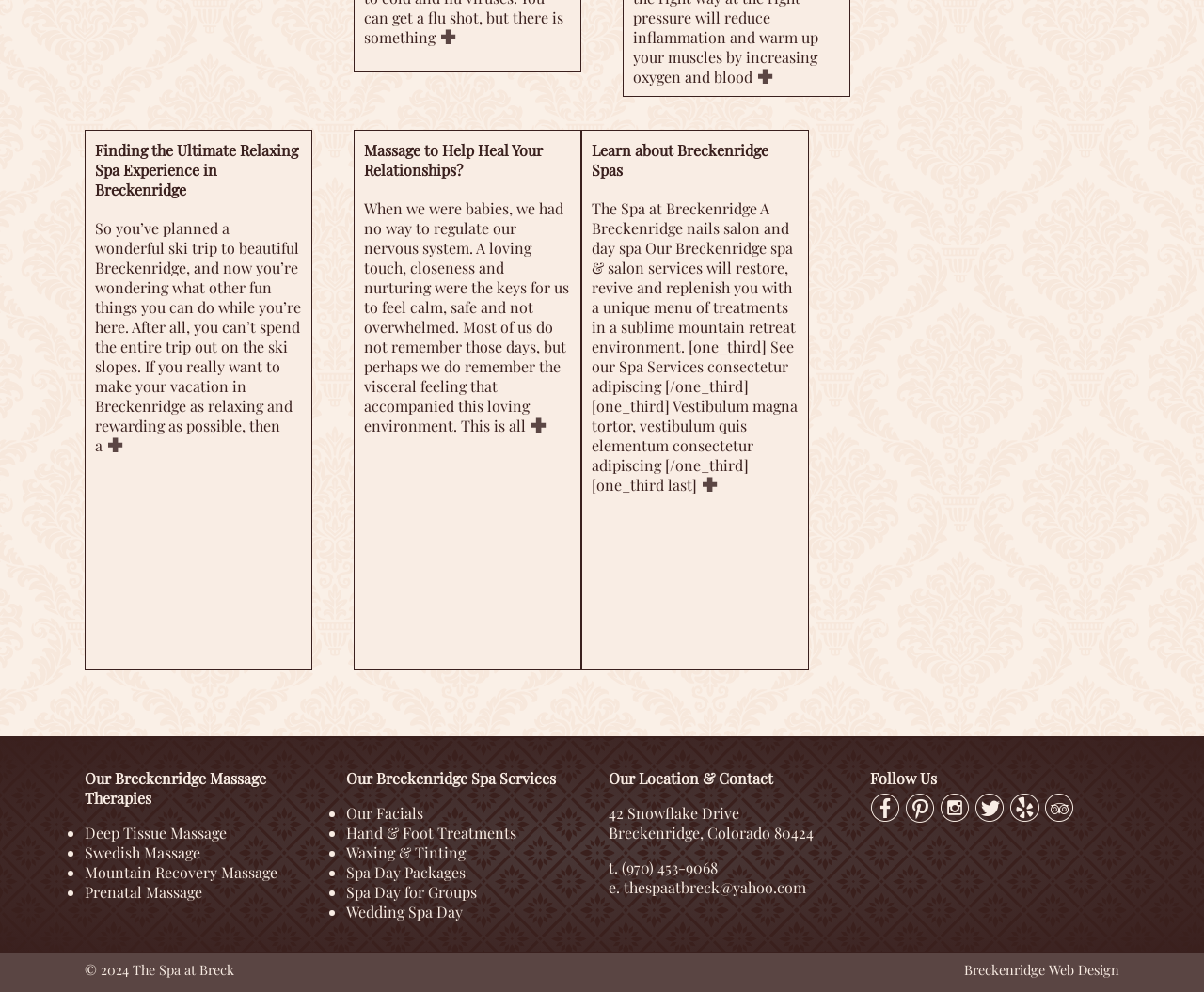Identify the bounding box for the UI element specified in this description: "Spa Day for Groups". The coordinates must be four float numbers between 0 and 1, formatted as [left, top, right, bottom].

[0.288, 0.889, 0.396, 0.909]